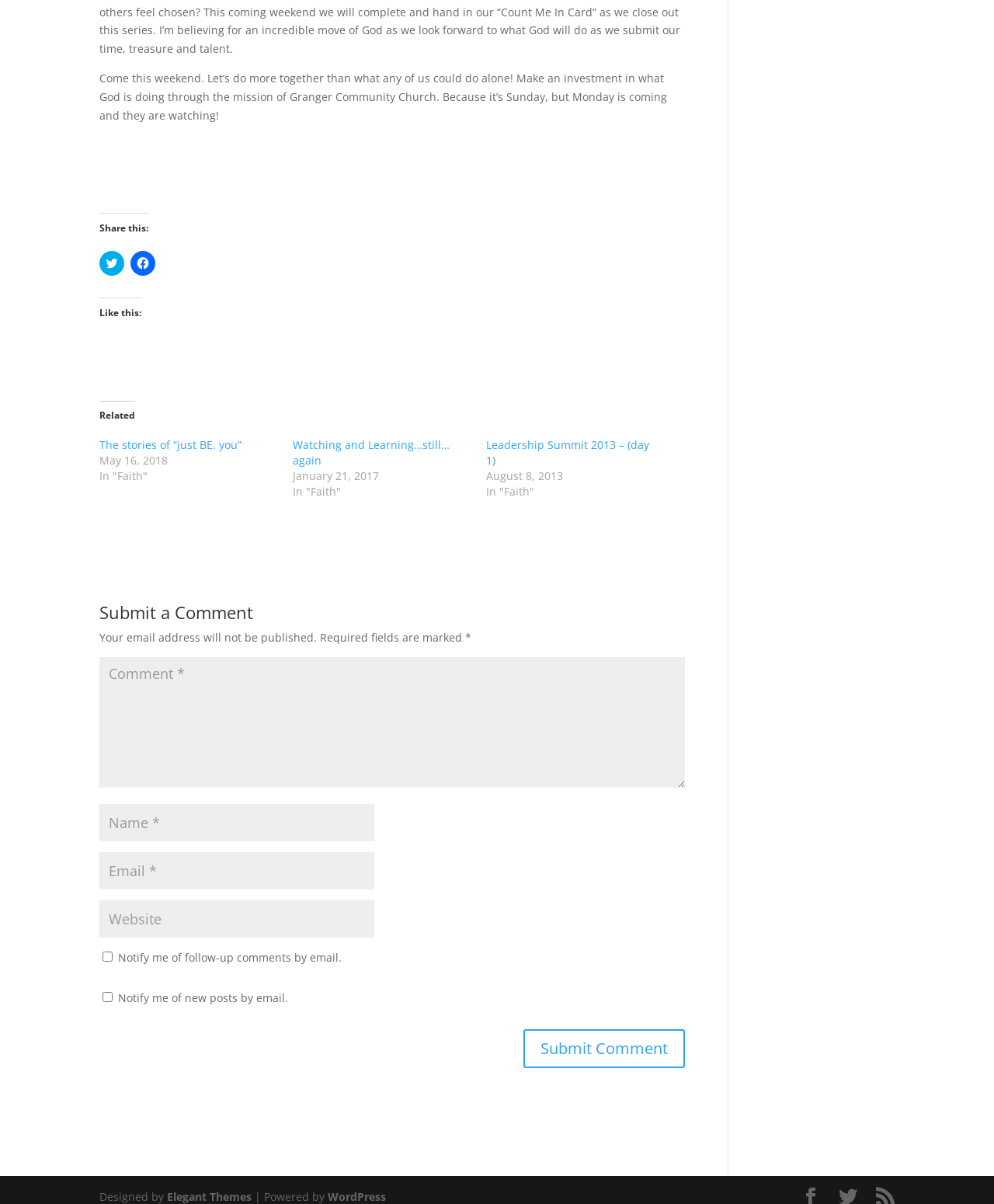Find the bounding box coordinates of the clickable element required to execute the following instruction: "Submit a comment". Provide the coordinates as four float numbers between 0 and 1, i.e., [left, top, right, bottom].

[0.527, 0.855, 0.689, 0.887]